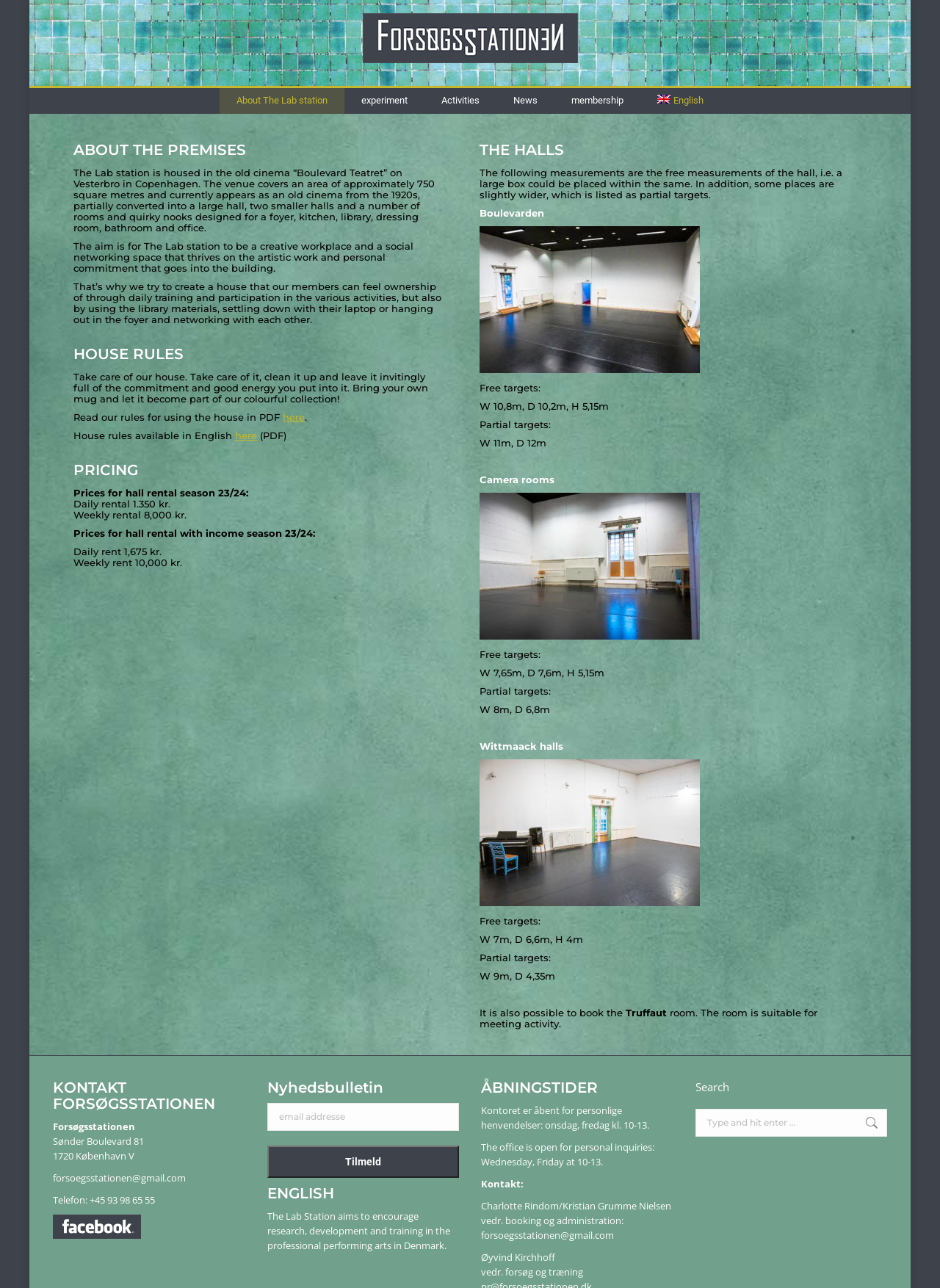What is the name of the lab station?
Ensure your answer is thorough and detailed.

The name of the lab station can be found in the top-left corner of the webpage, where it is written as 'ROOMS - Forsøgsstationen'. It is also mentioned in the 'KONTAKT FORSØGSSTATIONEN' section as 'Forsøgsstationen'.